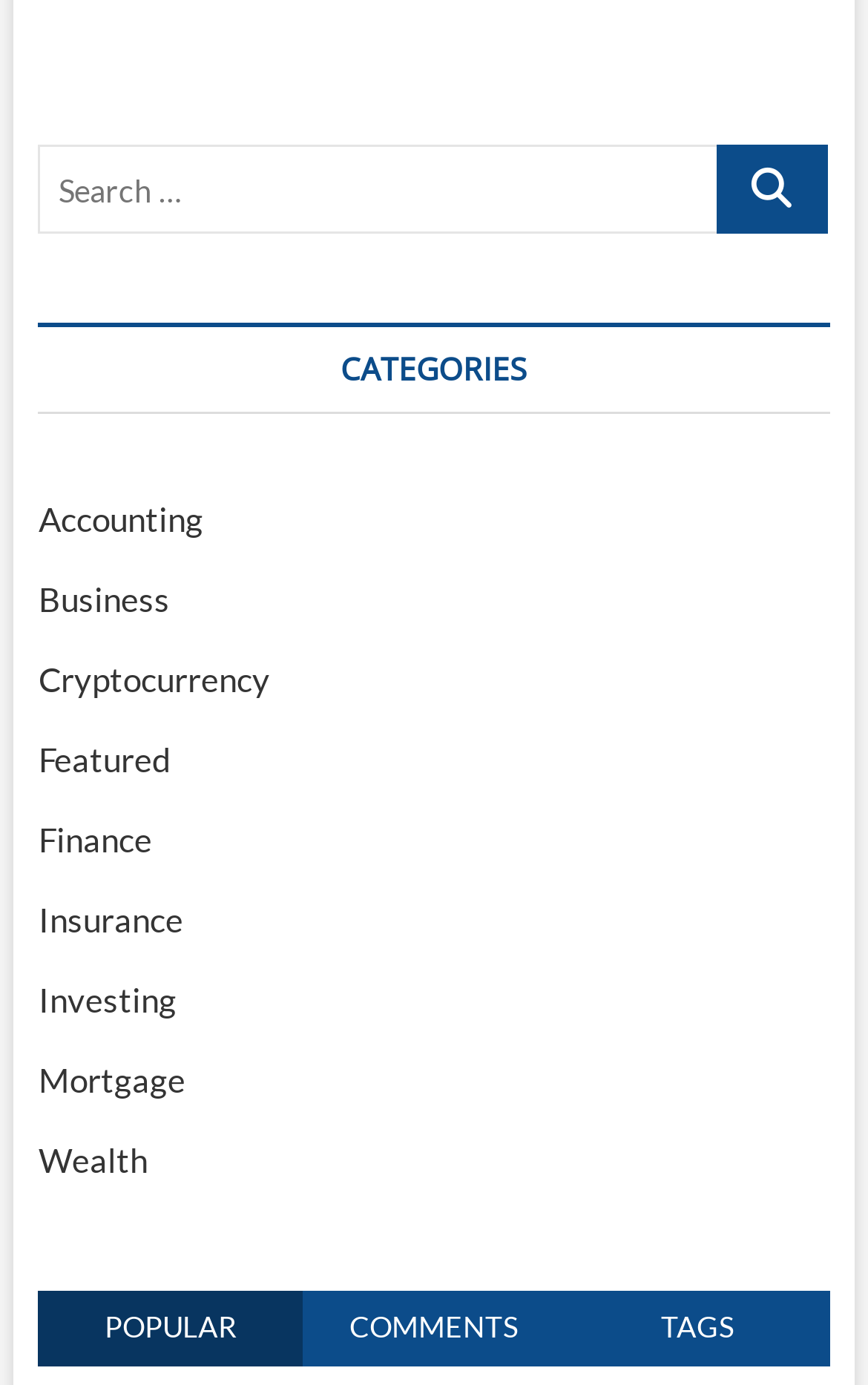Provide the bounding box coordinates for the area that should be clicked to complete the instruction: "Open the menu".

None